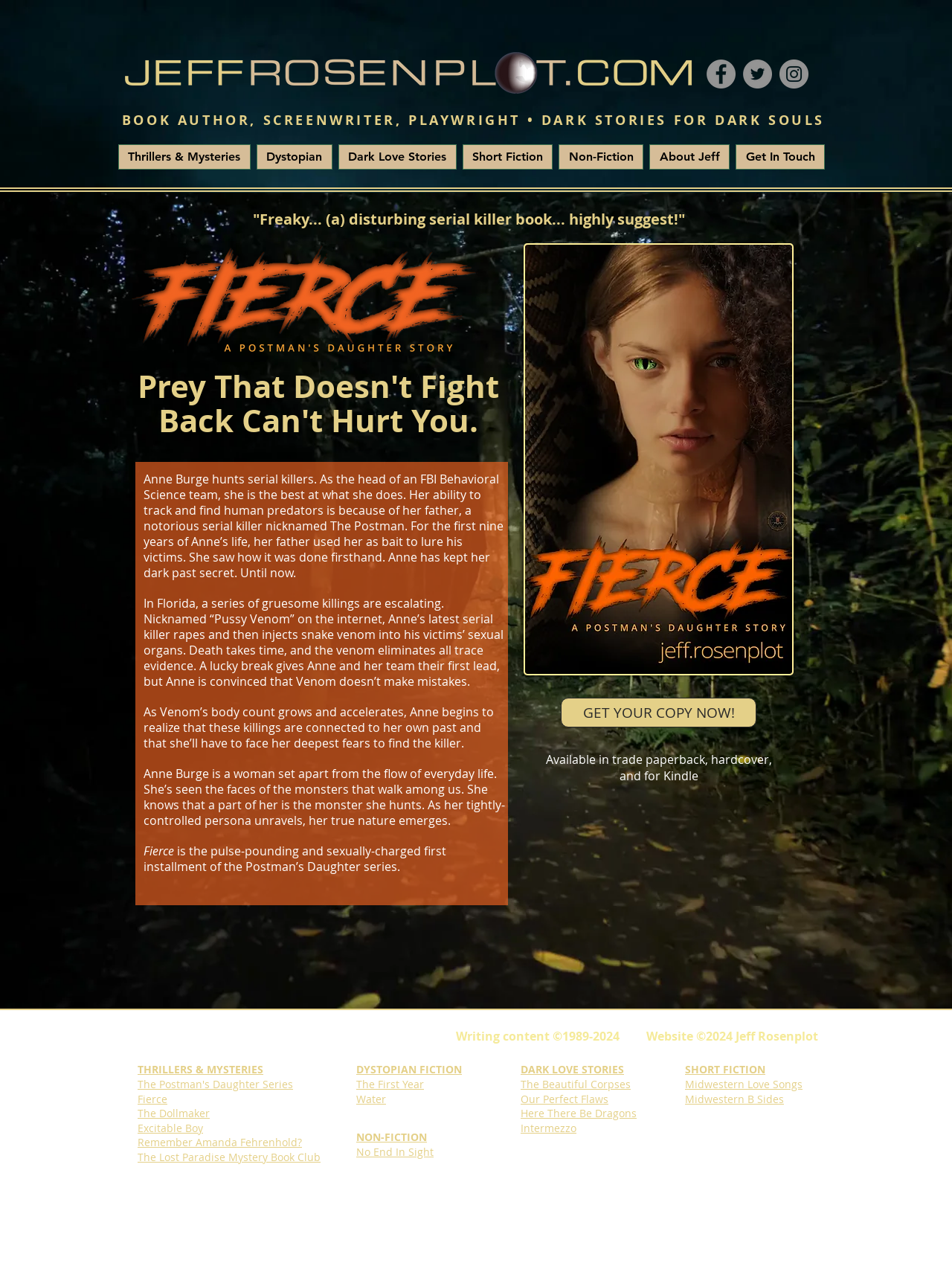Provide a short answer to the following question with just one word or phrase: What is the bounding box coordinate of the book cover image?

[0.552, 0.194, 0.832, 0.534]